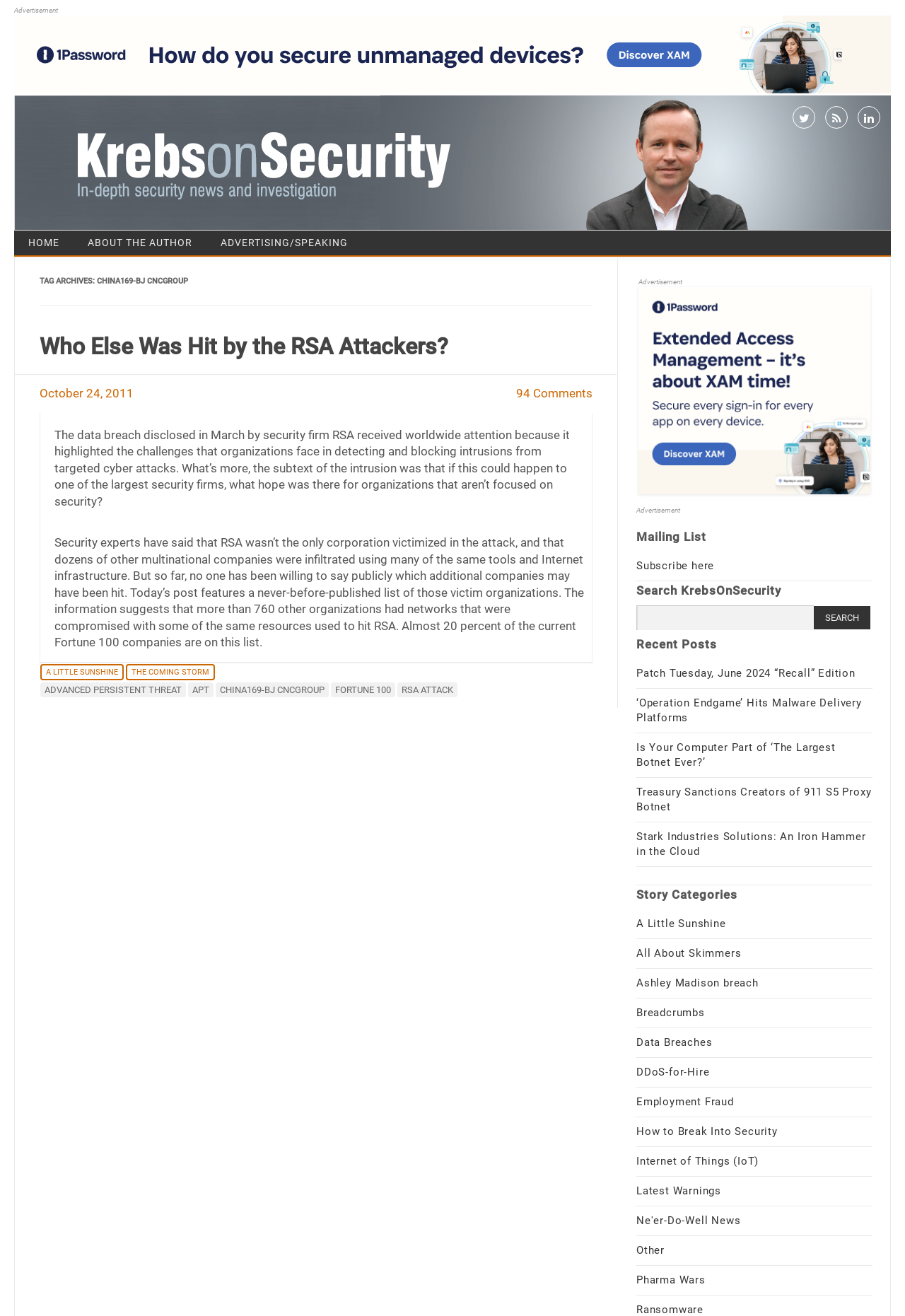Pinpoint the bounding box coordinates of the element that must be clicked to accomplish the following instruction: "View the 'Recent Posts'". The coordinates should be in the format of four float numbers between 0 and 1, i.e., [left, top, right, bottom].

[0.703, 0.484, 0.792, 0.495]